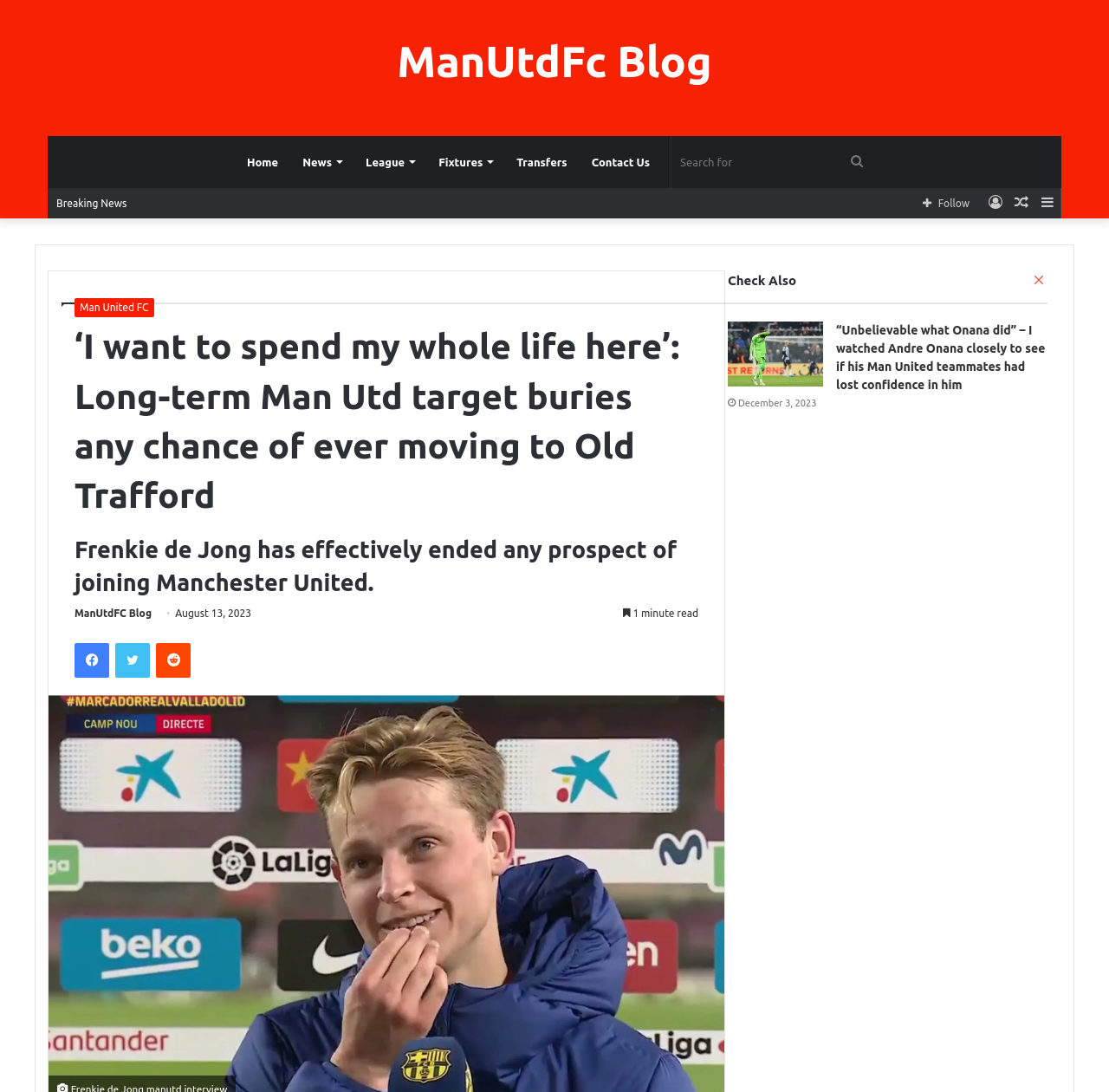What is the name of the football player mentioned in the article?
Please provide a comprehensive answer based on the contents of the image.

I found the name of the football player mentioned in the article by looking at the heading element with the text '‘I want to spend my whole life here’: Long-term Man Utd target buries any chance of ever moving to Old Trafford'.